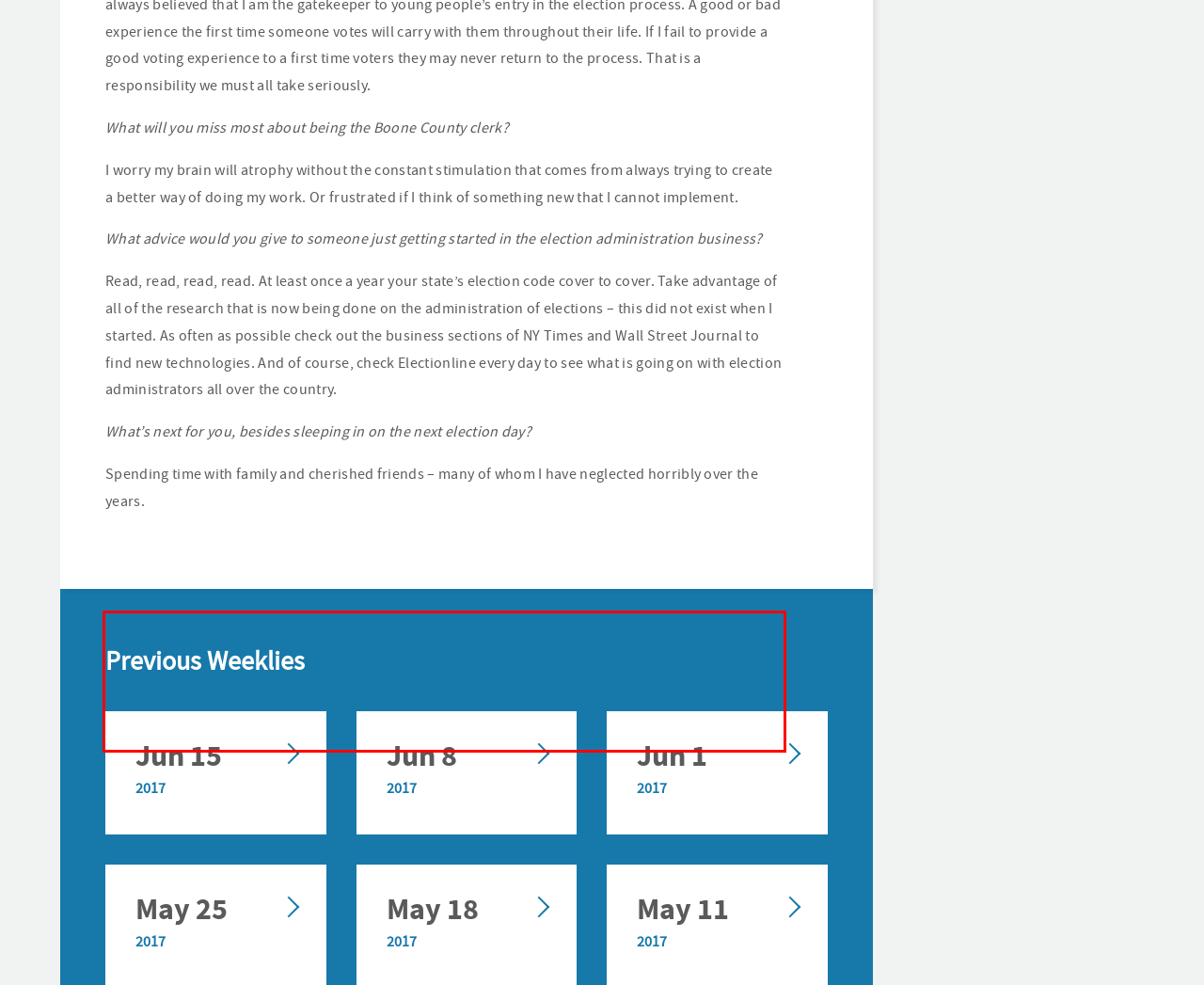You are given a screenshot of a webpage with a UI element highlighted by a red bounding box. Please perform OCR on the text content within this red bounding box.

X. Marketplace electionline provides no guarantees as to the quality of the items being sold and the accuracy of the information provided about the sale items in the Marketplace. Ads are provided directly by sellers and are not verified by electionline. If you have an ad for Marketplace, please email it to: mmoretti@electionline.org